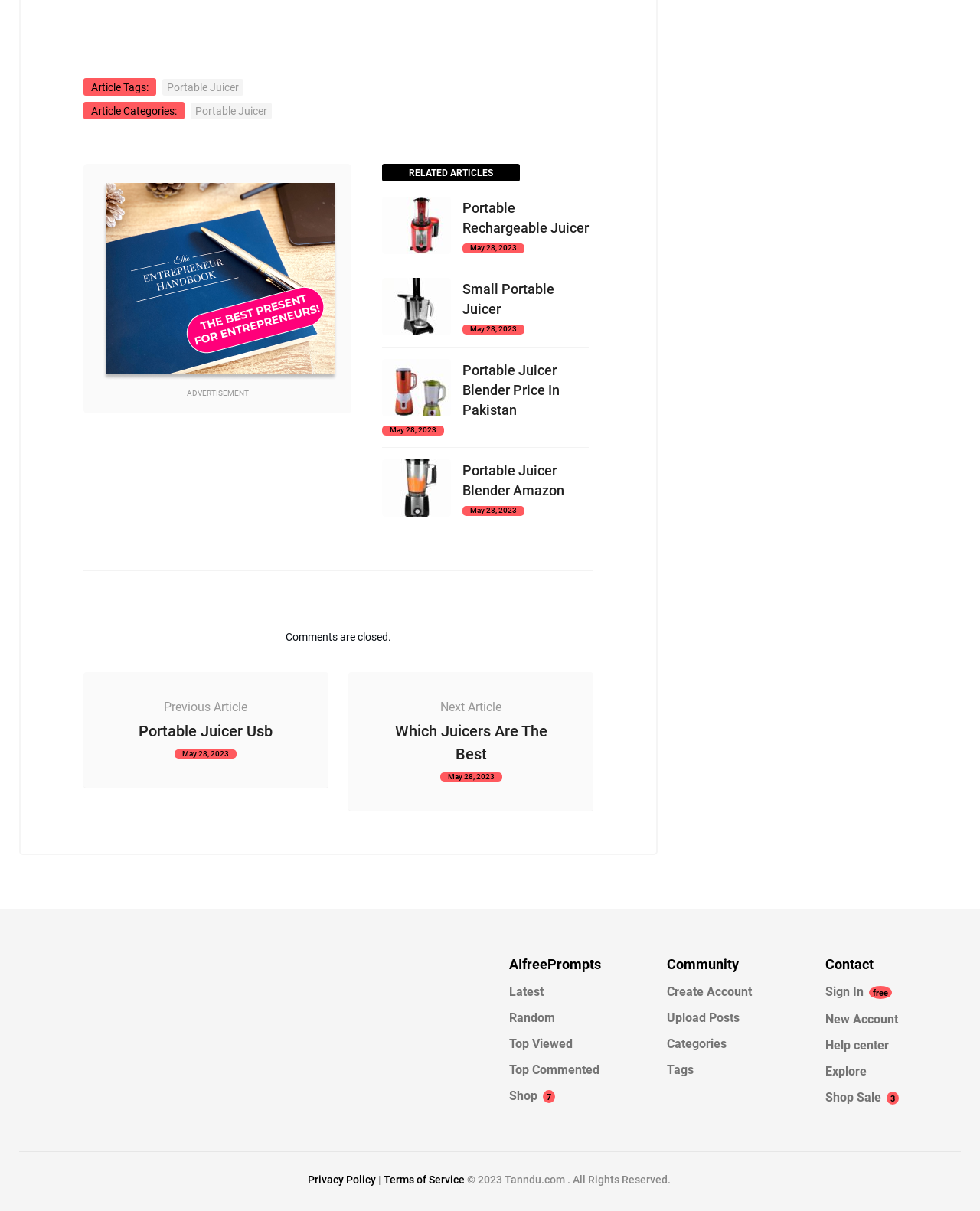Provide a brief response to the question below using one word or phrase:
How many related articles are listed?

4